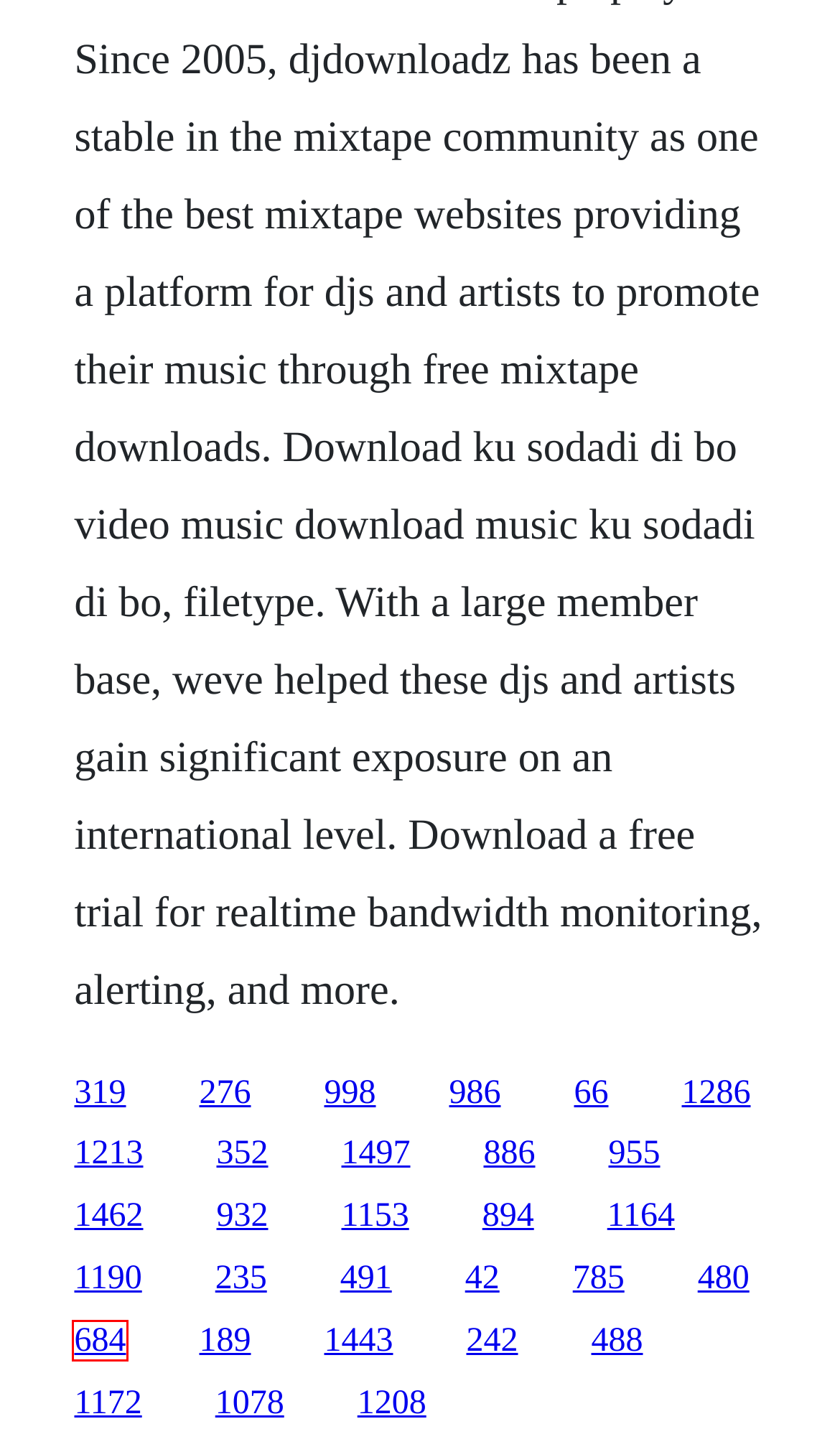You are provided with a screenshot of a webpage where a red rectangle bounding box surrounds an element. Choose the description that best matches the new webpage after clicking the element in the red bounding box. Here are the choices:
A. Transformers 2017 movie download utorrent
B. Tse 808 mac download
C. Booted film complet vf
D. Film completi azione 2017
E. The universe builders bernie and the putty epub
F. Download white girl lil wayne and young jeezy ballin
G. Nkathleen duey skin hunger trilogy book 3
H. Download supernatural season 13 ep 14

B